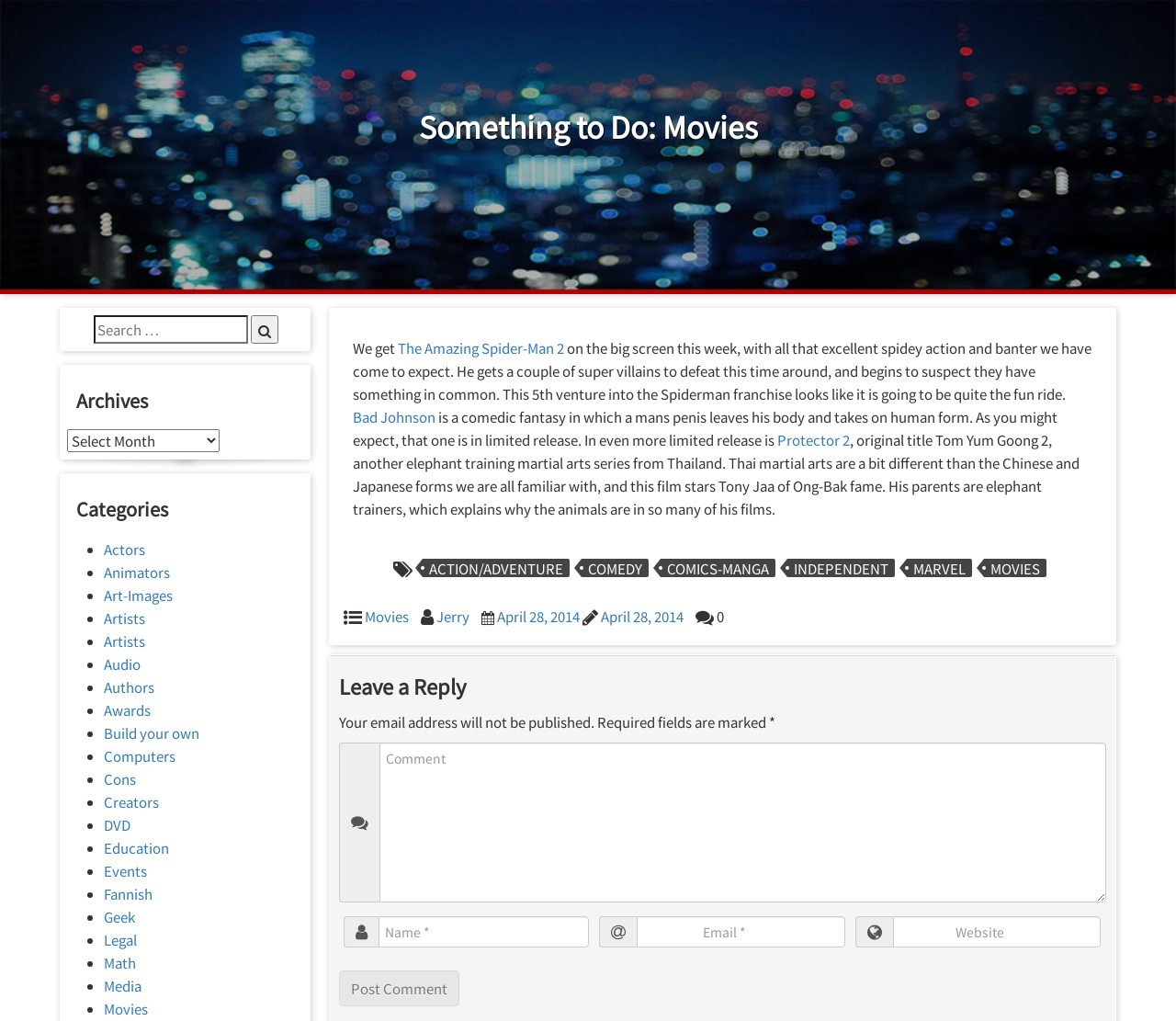Select the bounding box coordinates of the element I need to click to carry out the following instruction: "View archives".

[0.057, 0.378, 0.257, 0.407]